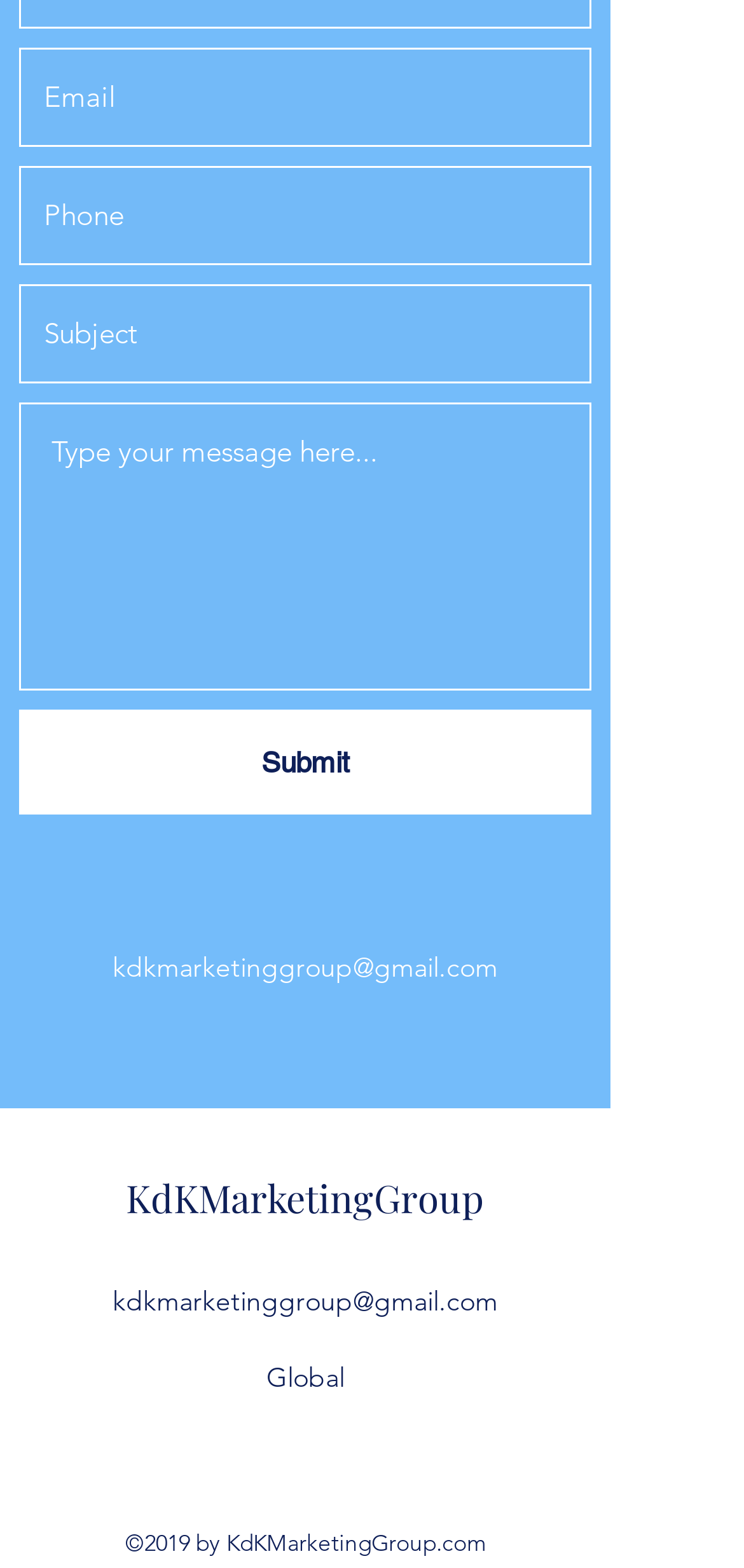Identify the bounding box coordinates for the region to click in order to carry out this instruction: "Visit KdKMarketingGroup website". Provide the coordinates using four float numbers between 0 and 1, formatted as [left, top, right, bottom].

[0.169, 0.747, 0.651, 0.78]